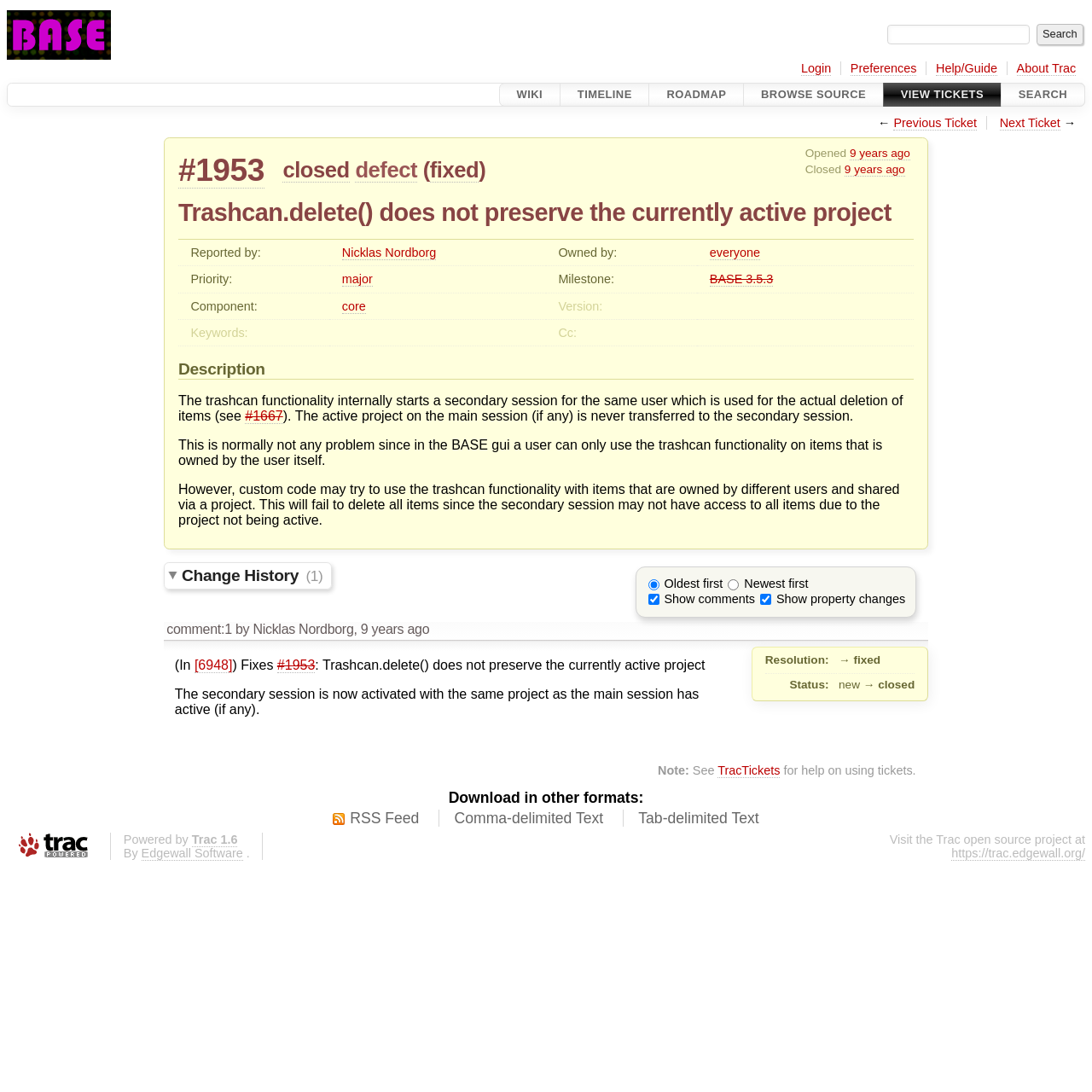Bounding box coordinates are specified in the format (top-left x, top-left y, bottom-right x, bottom-right y). All values are floating point numbers bounded between 0 and 1. Please provide the bounding box coordinate of the region this sentence describes: Change History (1)

[0.15, 0.515, 0.304, 0.54]